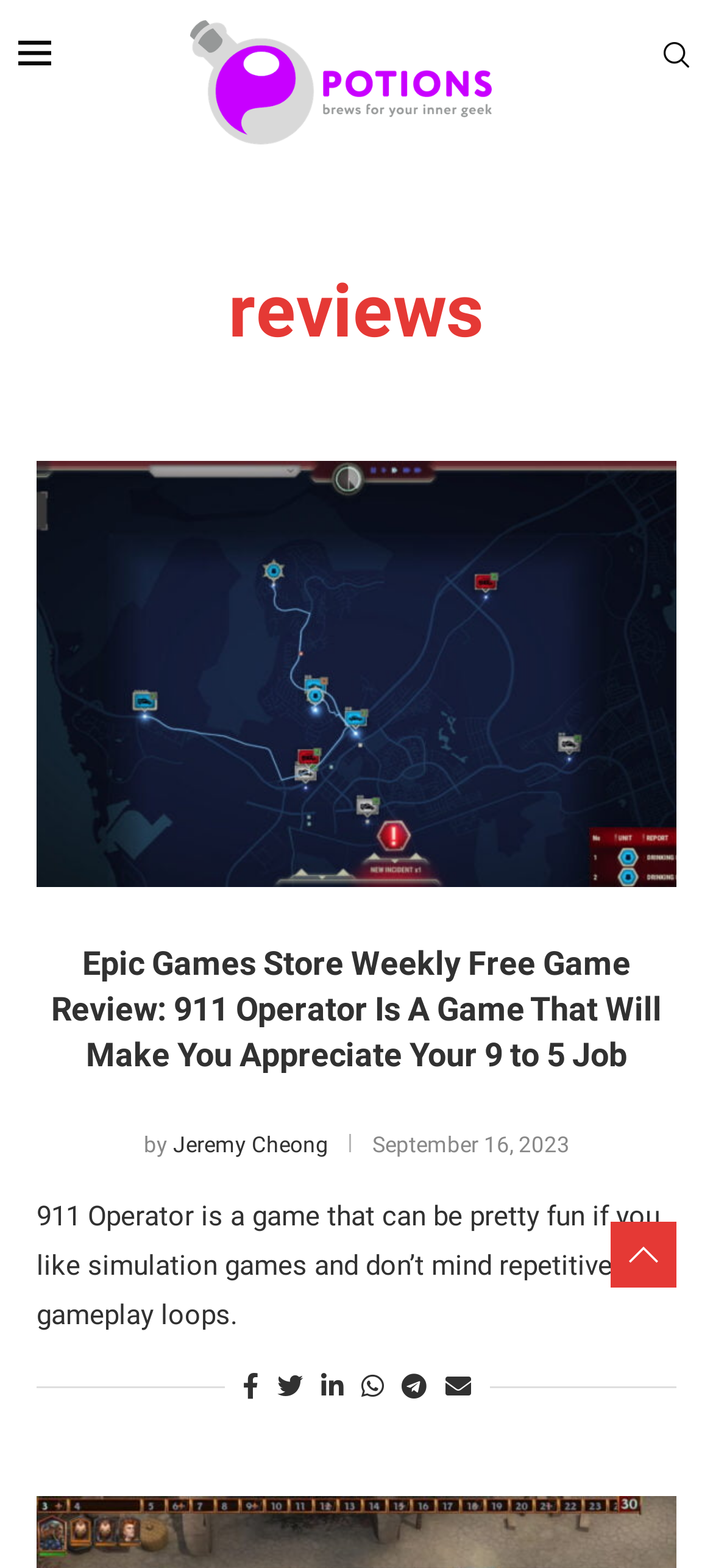What is the topic of the article?
Refer to the image and provide a detailed answer to the question.

The topic of the article can be inferred from the heading 'Epic Games Store Weekly Free Game Review: 911 Operator Is A Game That Will Make You Appreciate Your 9 to 5 Job' and the content of the article, which suggests that the article is a review of the game 911 Operator.